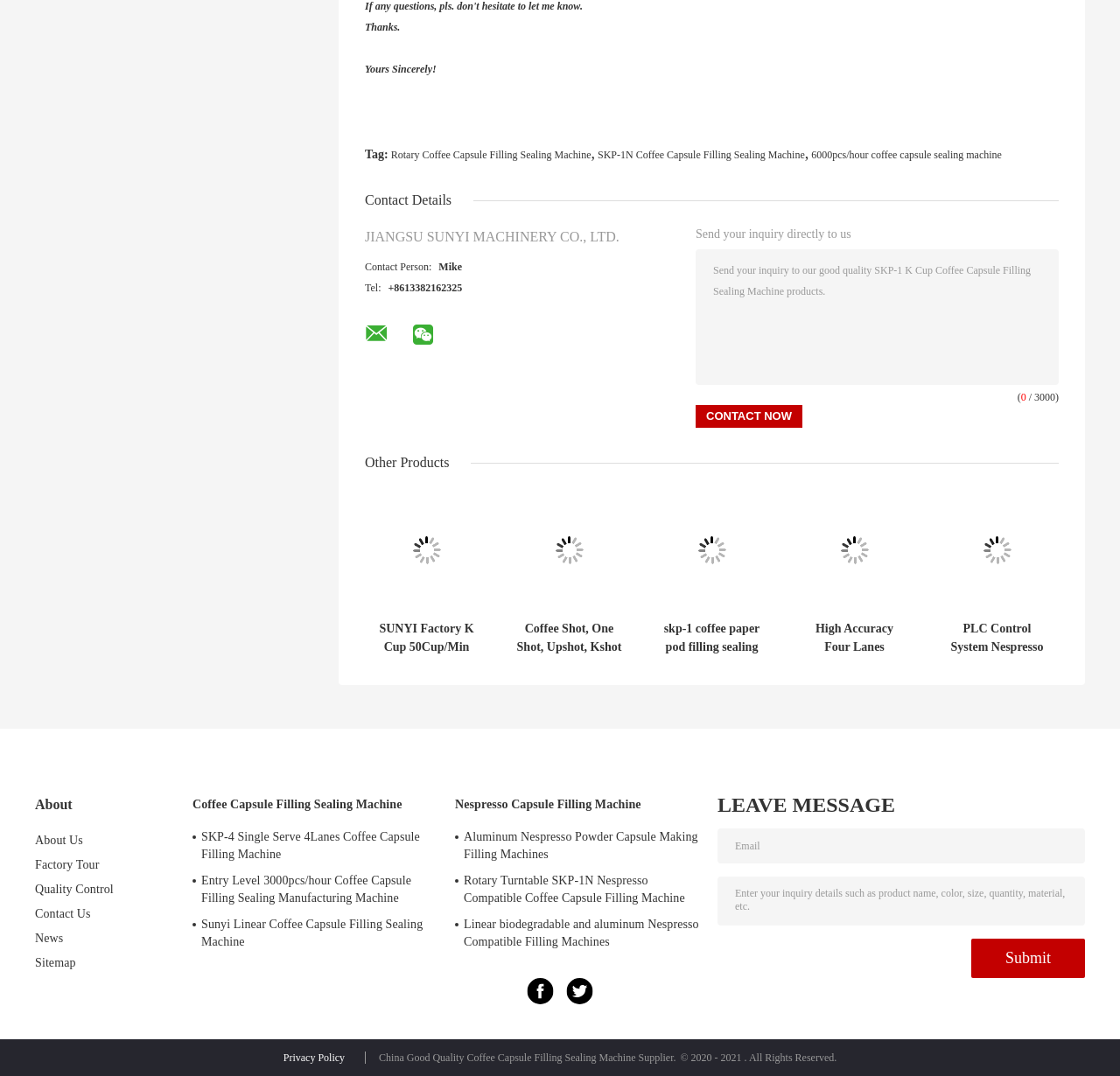What is the contact person's name?
Using the image, elaborate on the answer with as much detail as possible.

I found the contact person's name by looking at the 'Contact Details' section, where it is written as 'Contact Person: Mike'.